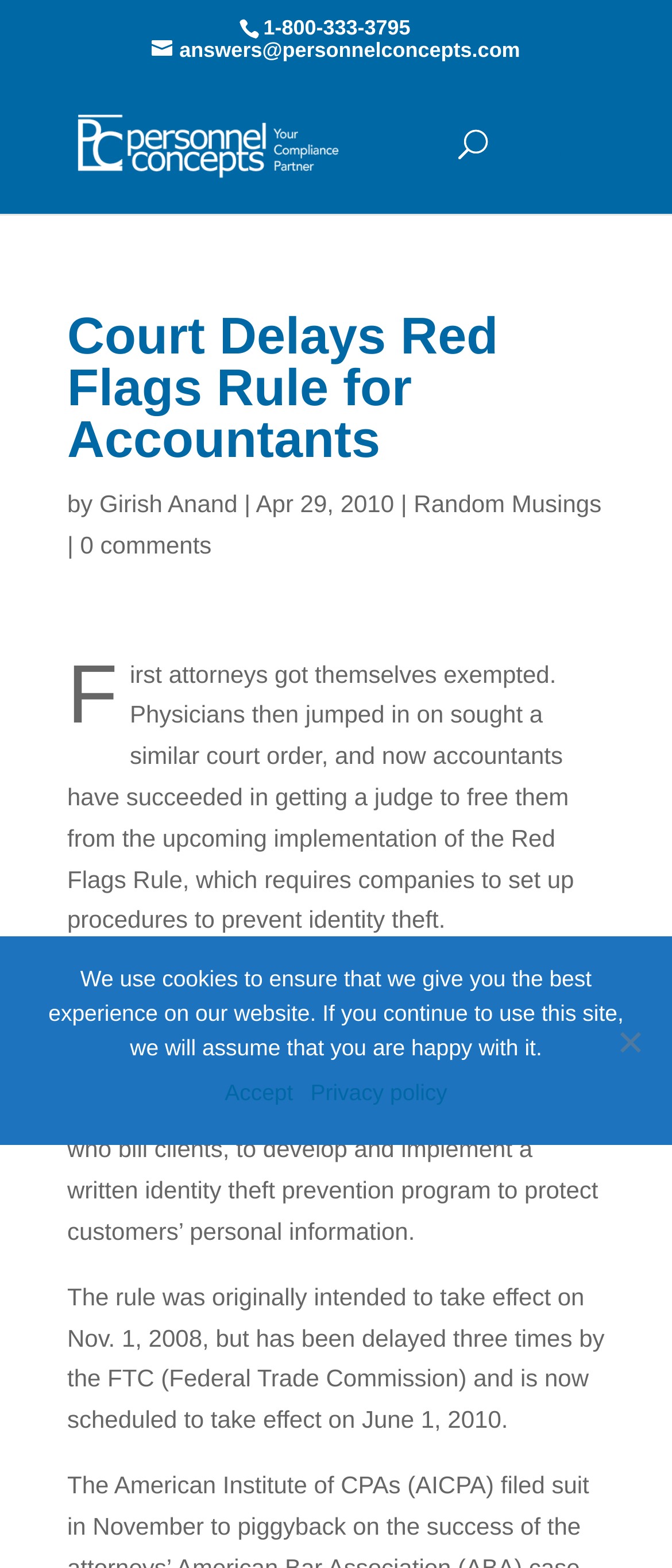Please find the bounding box coordinates of the element that must be clicked to perform the given instruction: "Visit the blog homepage". The coordinates should be four float numbers from 0 to 1, i.e., [left, top, right, bottom].

[0.11, 0.082, 0.51, 0.1]